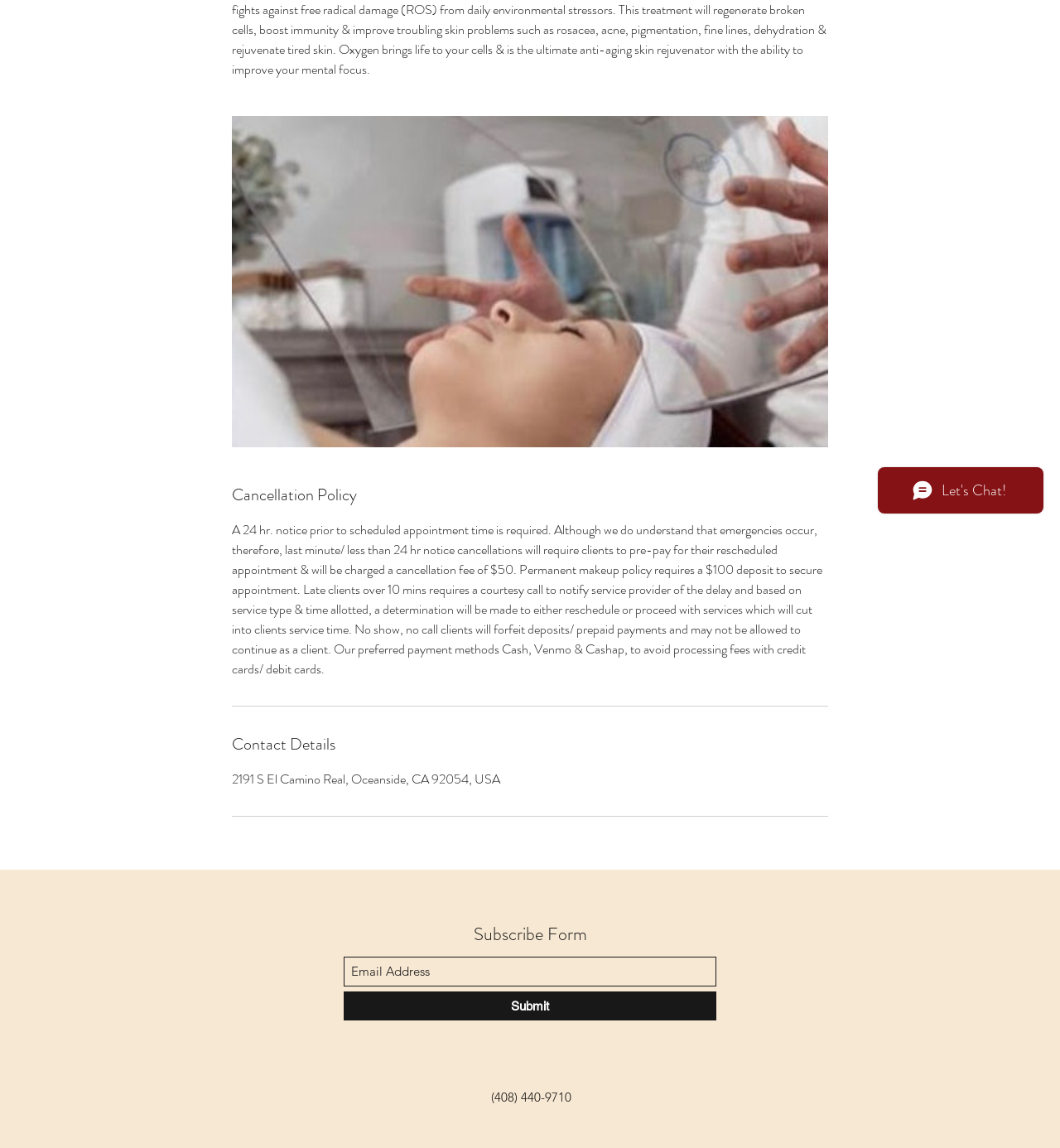Provide the bounding box coordinates of the HTML element this sentence describes: "aria-label="Email Address" name="email" placeholder="Email Address"". The bounding box coordinates consist of four float numbers between 0 and 1, i.e., [left, top, right, bottom].

[0.324, 0.833, 0.676, 0.859]